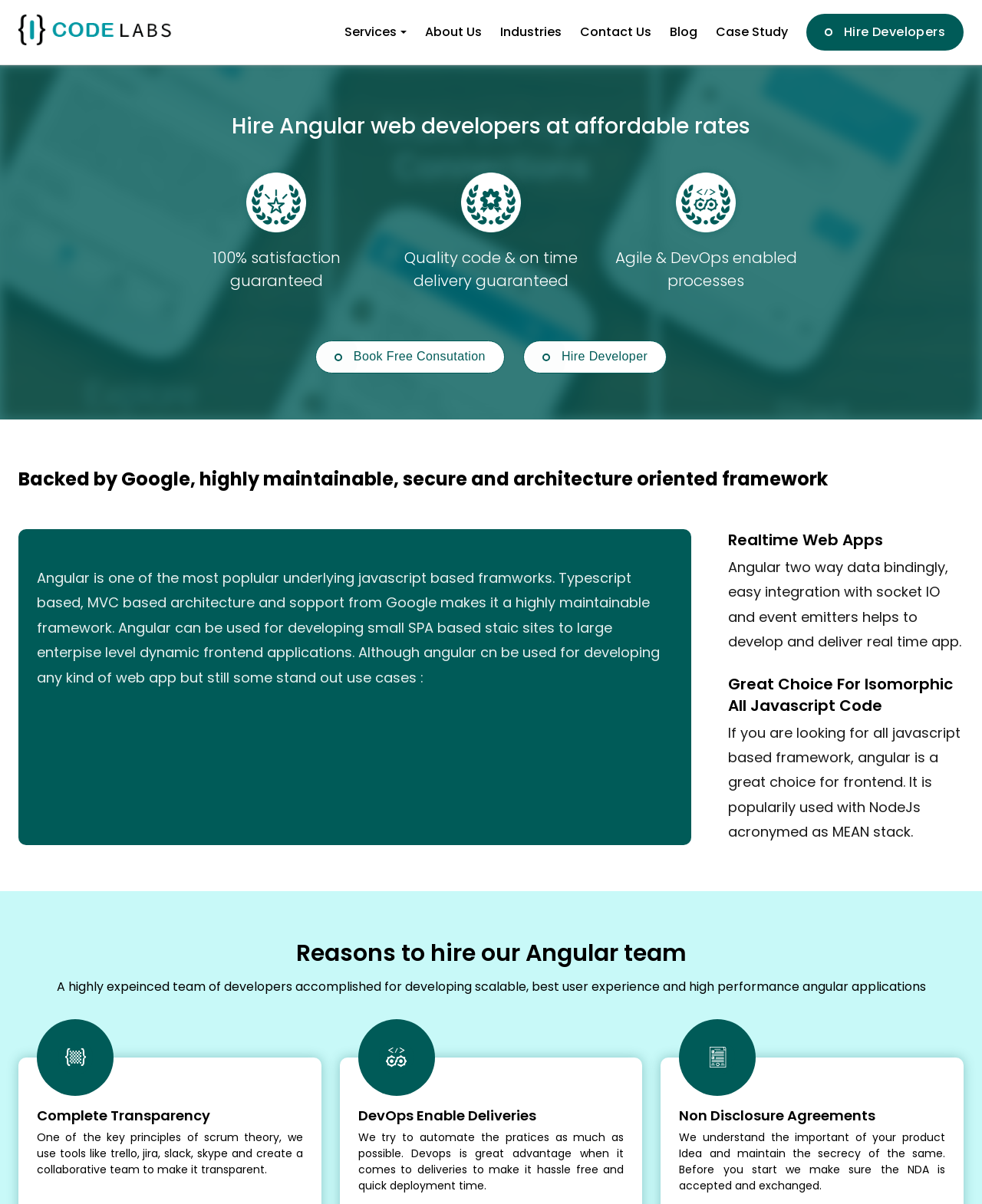Extract the bounding box of the UI element described as: "Hire developer".

[0.533, 0.283, 0.679, 0.31]